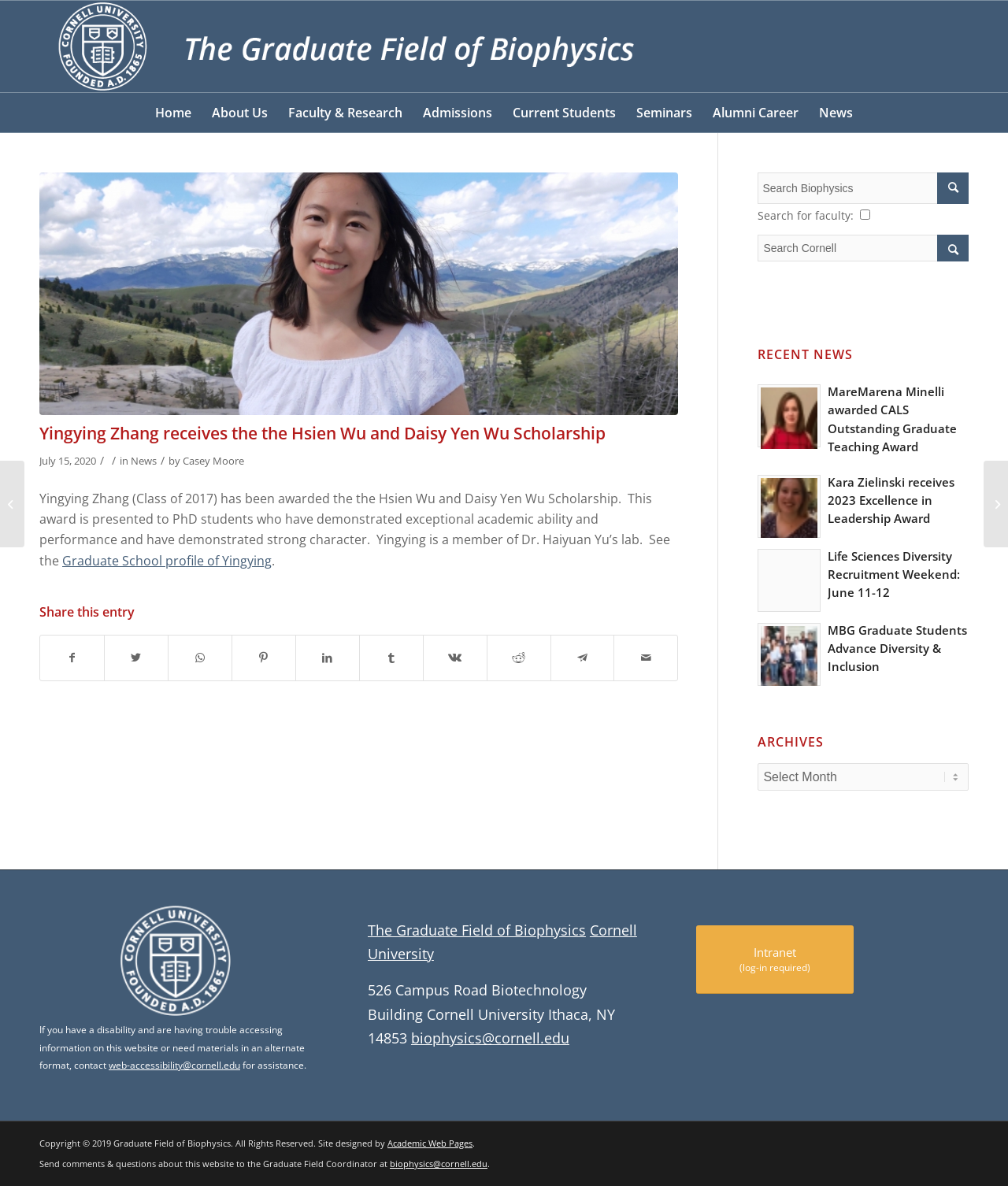Explain in detail what you observe on this webpage.

The webpage is about the Graduate Field of Biophysics at Cornell University, with a focus on news and announcements. At the top, there is a menu bar with links to various sections, including "Home", "About Us", "Faculty & Research", "Admissions", "Current Students", "Seminars", "Alumni Career", and "News". 

Below the menu bar, there is a main section that takes up most of the page. It features an article about Yingying Zhang, a recipient of the Hsien Wu and Daisy Yen Wu Scholarship. The article includes a heading, a brief description of the award, and a link to Yingying's Graduate School profile. There are also social media sharing links and a timestamp indicating when the article was published.

To the right of the main section, there is a complementary section that contains a search bar, a button, and a list of recent news articles with images. The news articles include links to stories about Marena Minelli, Kara Zielinski, and the Biophysics Class of 2019. 

At the bottom of the page, there are links to Cornell University, a statement about accessibility, and contact information for the Graduate Field of Biophysics. There is also a copyright notice and a link to the intranet.